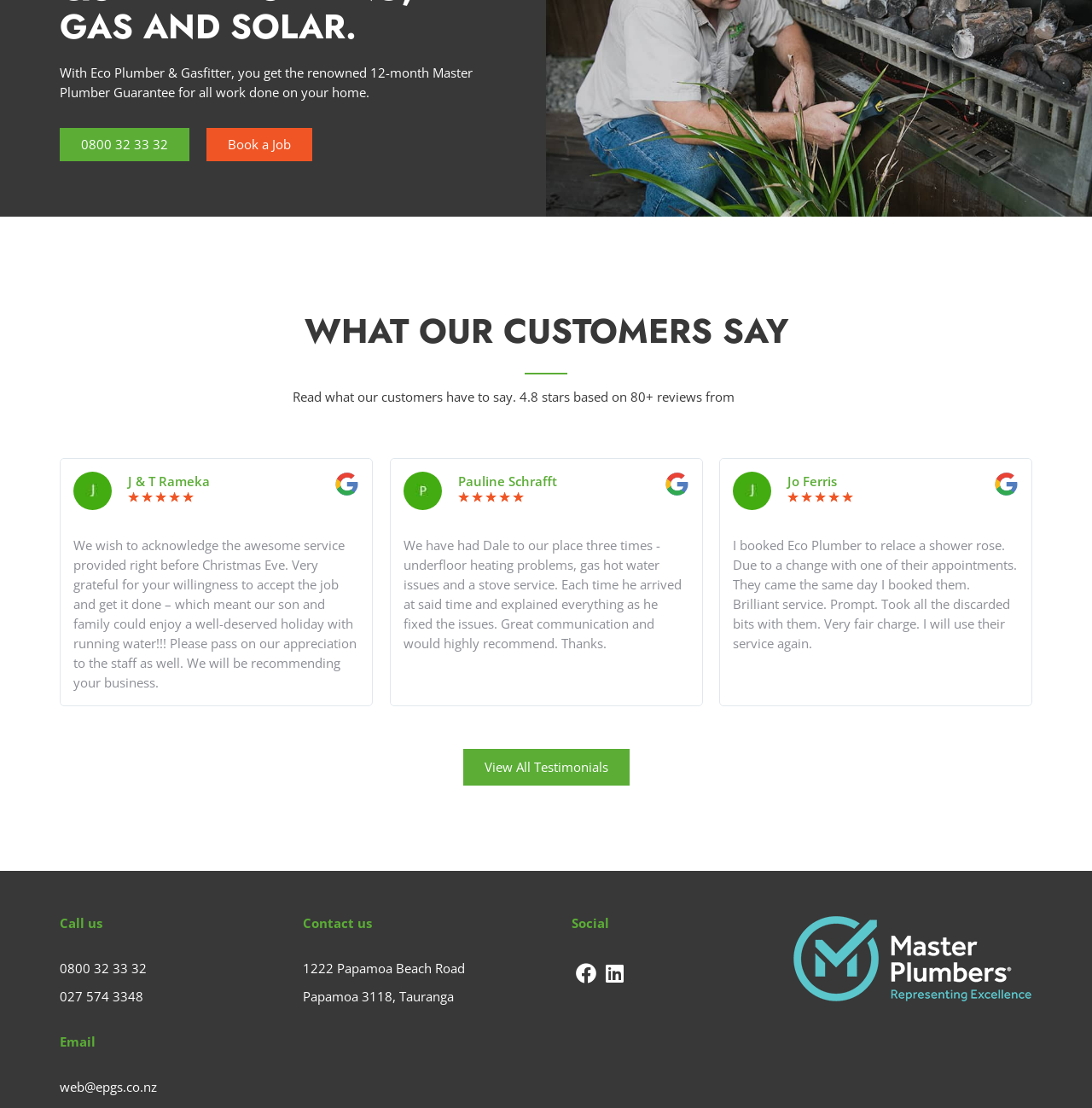Find the bounding box coordinates of the clickable region needed to perform the following instruction: "Visit Facebook page". The coordinates should be provided as four float numbers between 0 and 1, i.e., [left, top, right, bottom].

[0.523, 0.865, 0.55, 0.891]